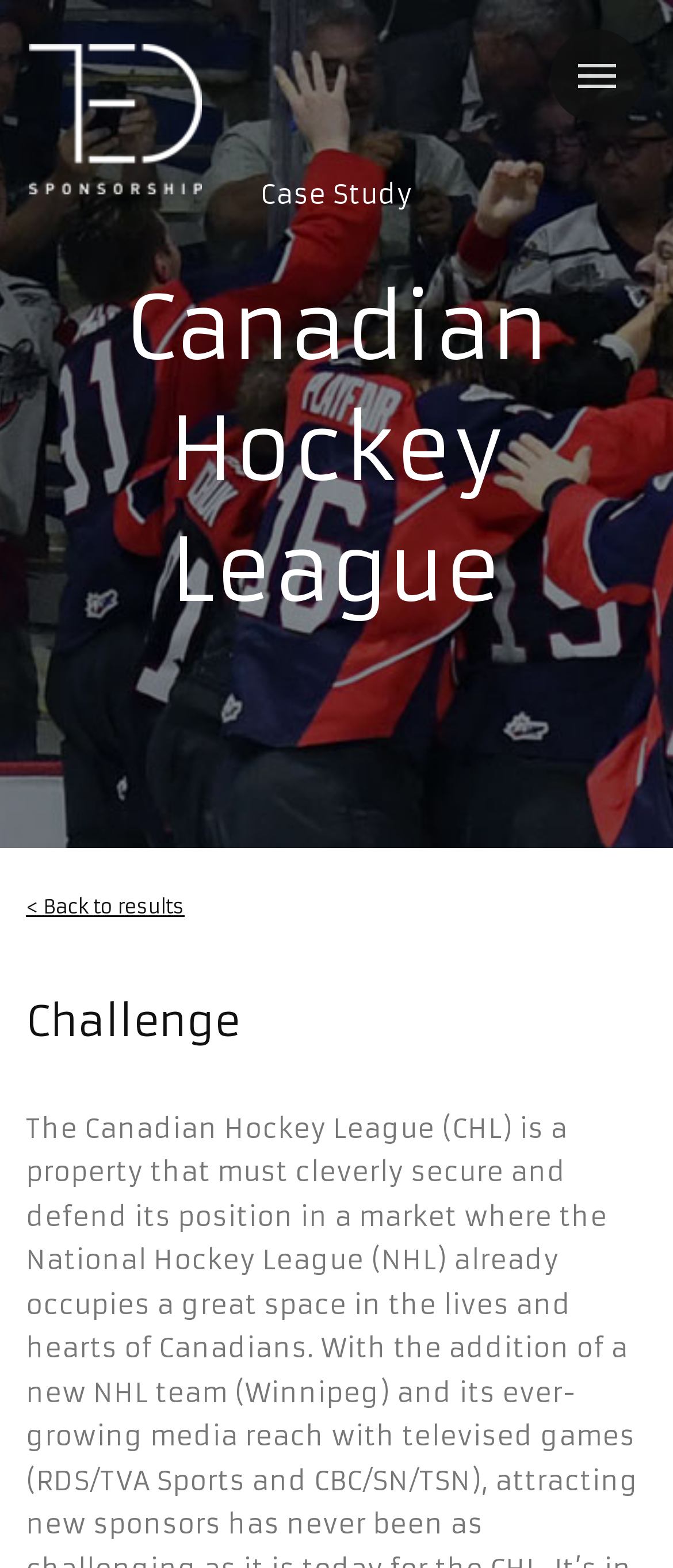Construct a thorough caption encompassing all aspects of the webpage.

The webpage is about a case study on Ted Sponsorship for the Canadian Hockey League (CHL). At the top left, there is a link to "Ted Sponsorship" accompanied by an image with the same name. Below this, there is a heading that reads "Canadian Hockey League" spanning the entire width of the page. 

On the top right, there is a link to "Menu". In the middle of the page, there is a static text "Case Study". 

Further down, there is a link to go back to the results, located on the left side of the page. Below this, there is a heading that reads "Challenge", taking up most of the page's width.